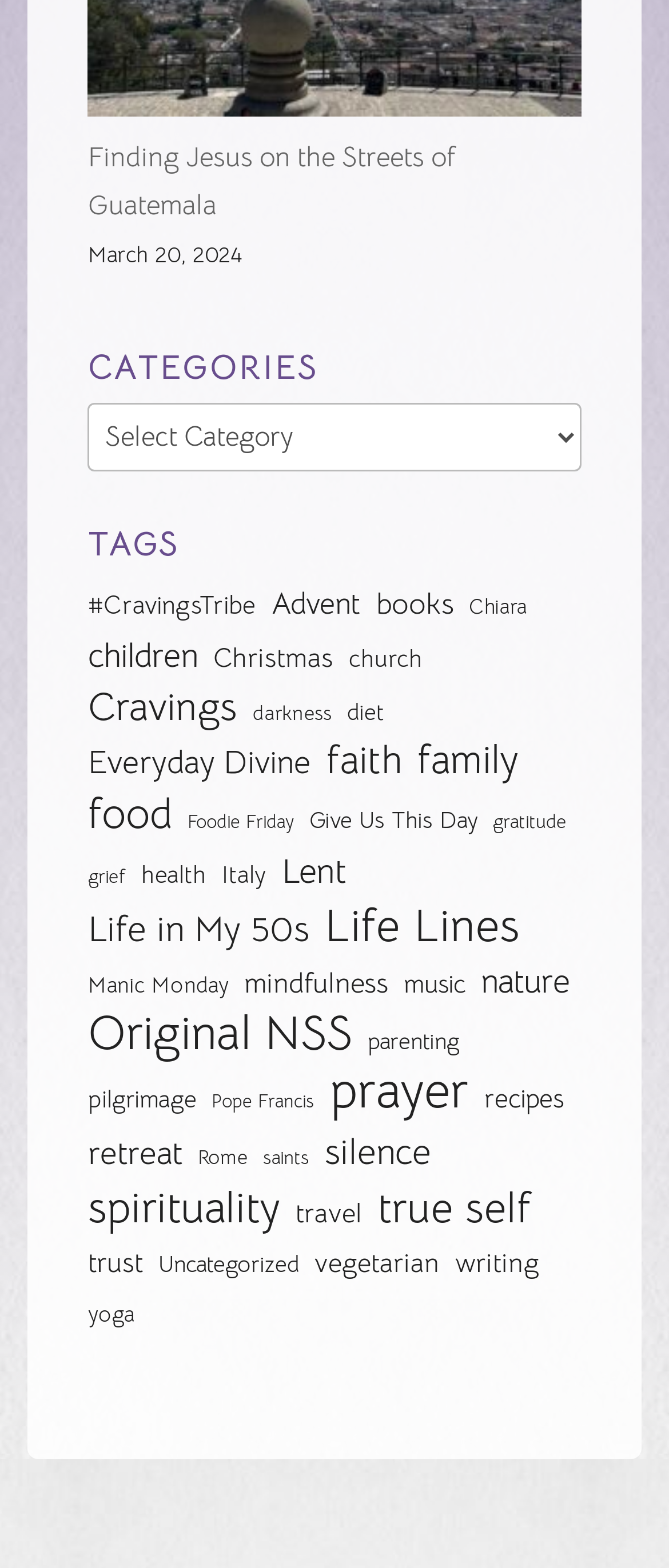Provide the bounding box coordinates for the UI element described in this sentence: "Life in My 50s". The coordinates should be four float values between 0 and 1, i.e., [left, top, right, bottom].

[0.132, 0.577, 0.463, 0.608]